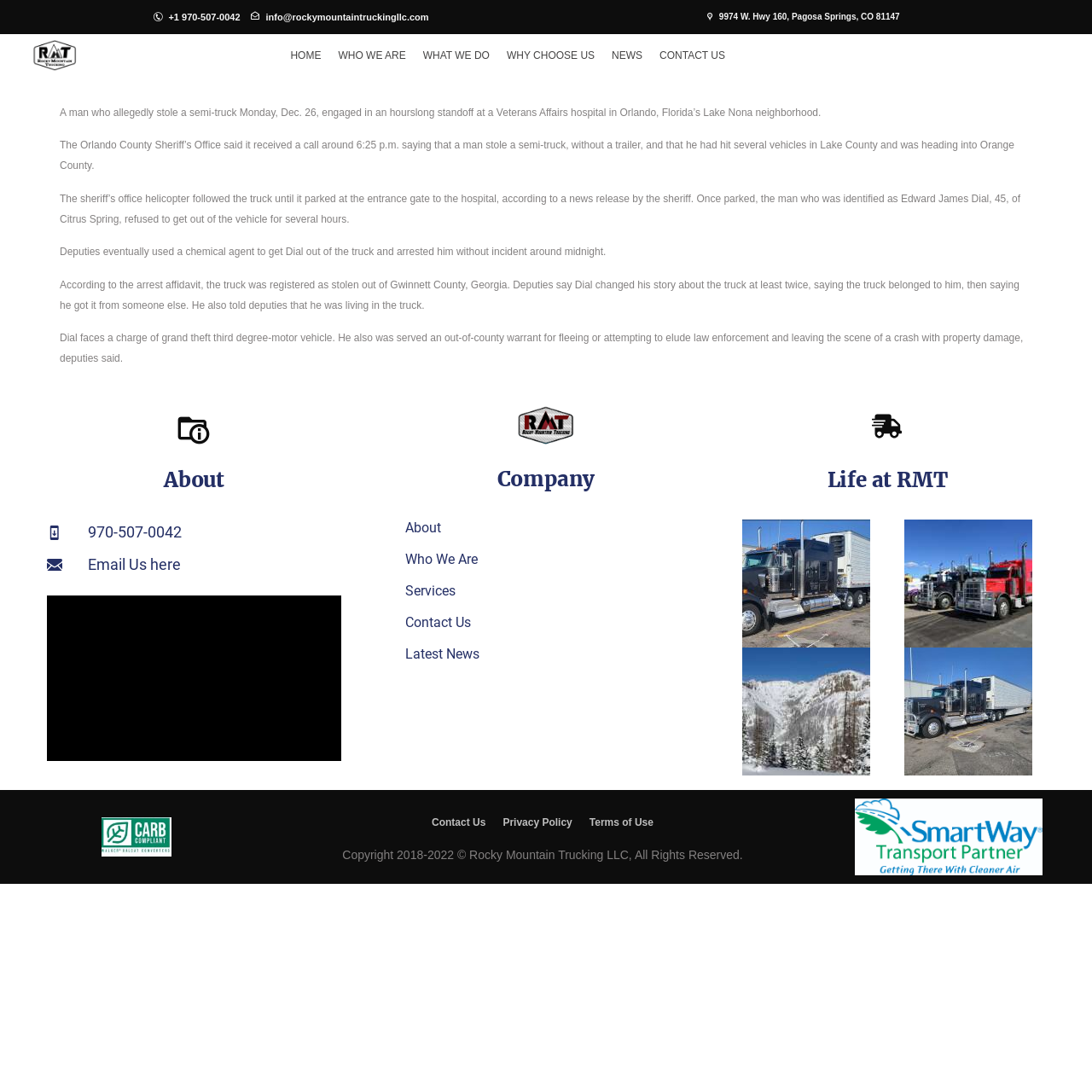Locate the bounding box coordinates of the clickable part needed for the task: "Read the news".

[0.556, 0.038, 0.592, 0.063]